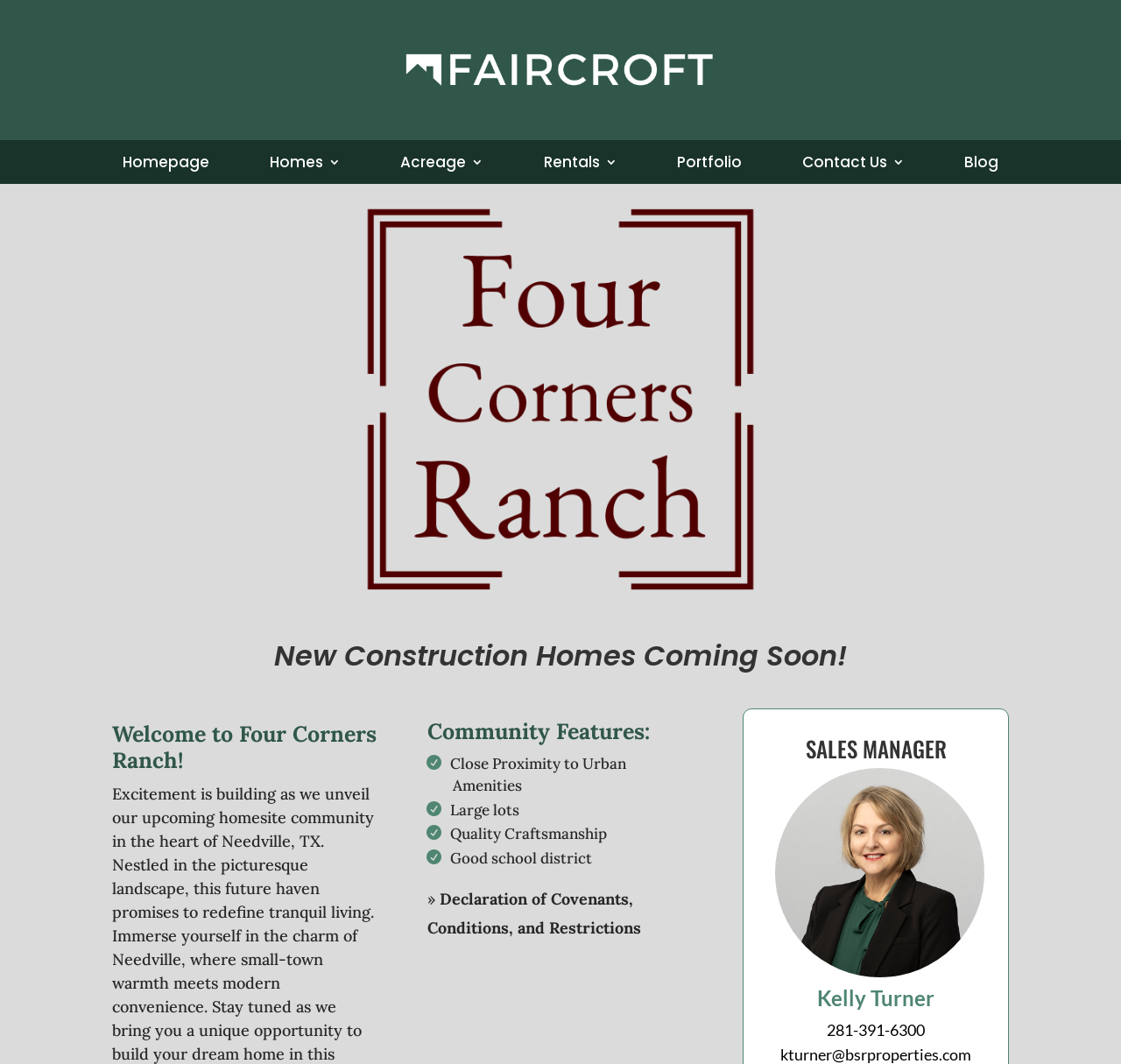Elaborate on the information and visuals displayed on the webpage.

The webpage is about Four Corners Ranch, a residential community in Needville, Texas, offering homesites and custom build homes. At the top of the page, there is a logo image, and a navigation menu with links to various sections, including Homepage, Homes, Acreage, Rentals, Portfolio, Contact Us, and Blog.

Below the navigation menu, there is a large image that takes up most of the width of the page. Above this image, there are two headings, one announcing "New Construction Homes Coming Soon!" and another welcoming visitors to Four Corners Ranch.

To the right of the large image, there is a section highlighting the community features, including close proximity to urban amenities, large lots, quality craftsmanship, and a good school district. Each of these features is listed as a separate paragraph of text.

Further down the page, there is a section with a heading "SALES MANAGER" and an image of a person, Waller Land. Below this image, there is a heading with the sales manager's name, Kelly Turner, and her contact phone number, 281-391-6300.

Overall, the webpage provides an overview of the Four Corners Ranch community, its features, and contact information for the sales manager.